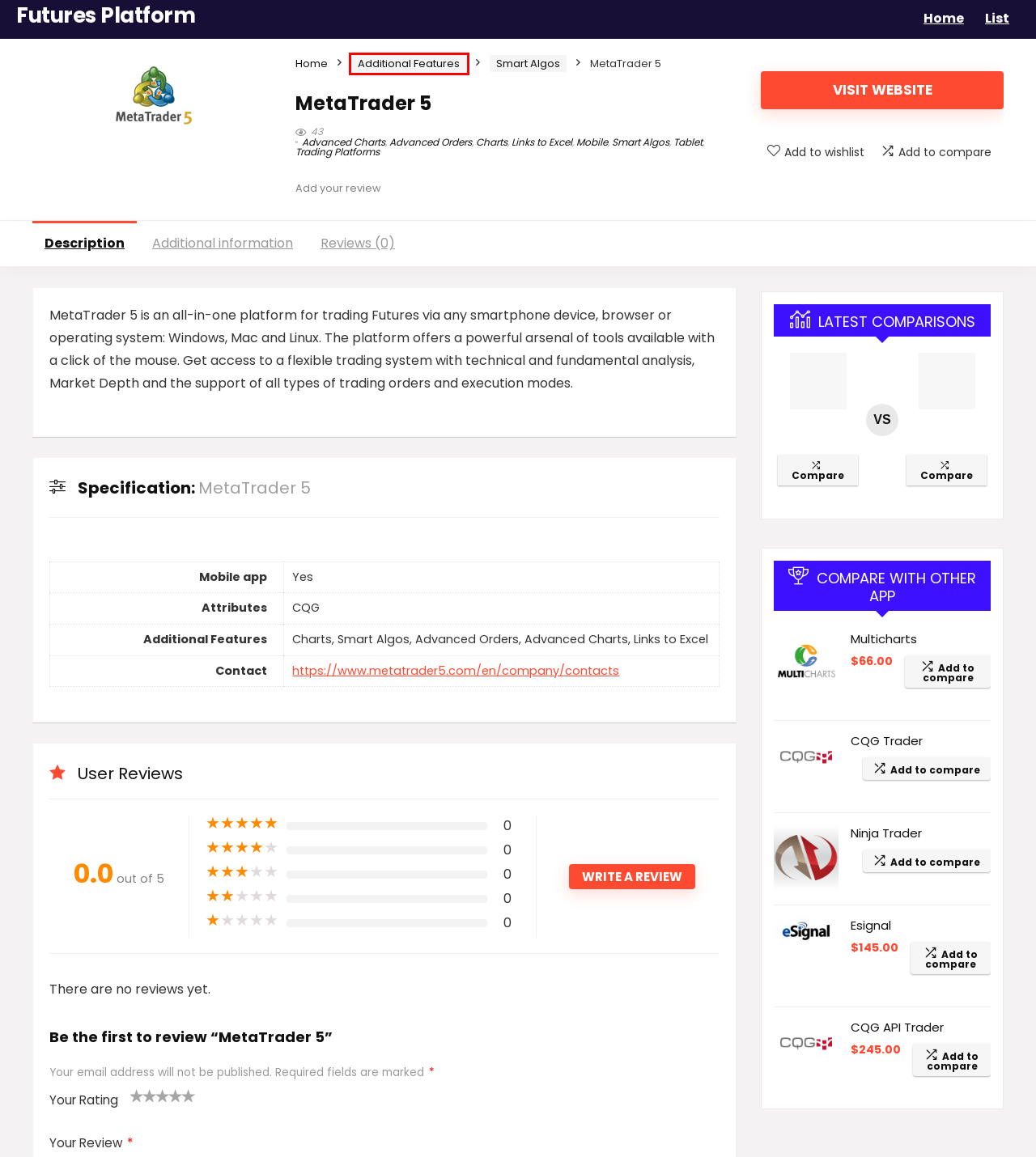You’re provided with a screenshot of a webpage that has a red bounding box around an element. Choose the best matching webpage description for the new page after clicking the element in the red box. The options are:
A. Homepage Redirect - Futures Platform
B. Additional Features Archives - Futures Platform
C. Links to Excel Archives - Futures Platform
D. Multicharts - Futures Platform
E. Advanced Charts Archives - Futures Platform
F. Ninja Trader - Futures Platform
G. Esignal - Futures Platform
H. Advanced Orders Archives - Futures Platform

B